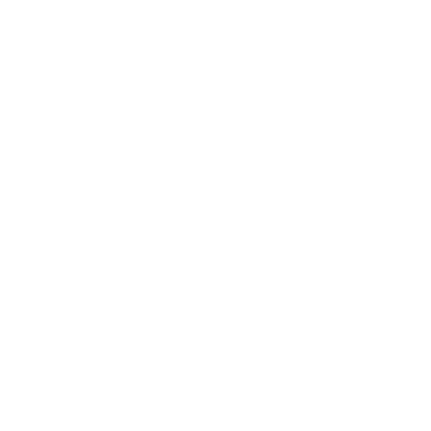How many children have participated in the Basketball Smiles program?
Based on the screenshot, provide a one-word or short-phrase response.

Over 12,000